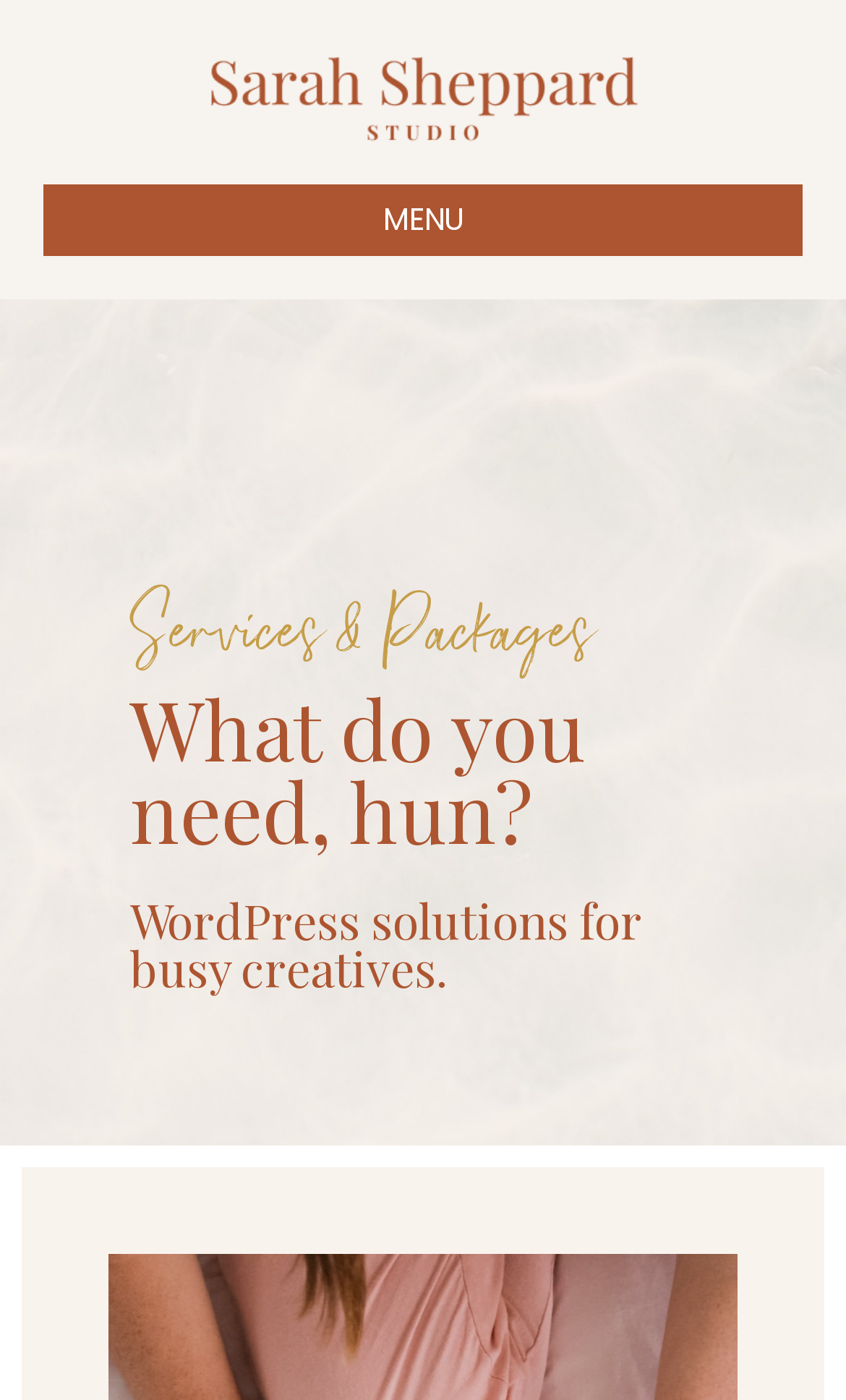What is the text on the button in the top-right corner?
Please craft a detailed and exhaustive response to the question.

The button in the top-right corner of the webpage has the text 'MENU' written on it, which suggests that it is used to open the navigation menu.